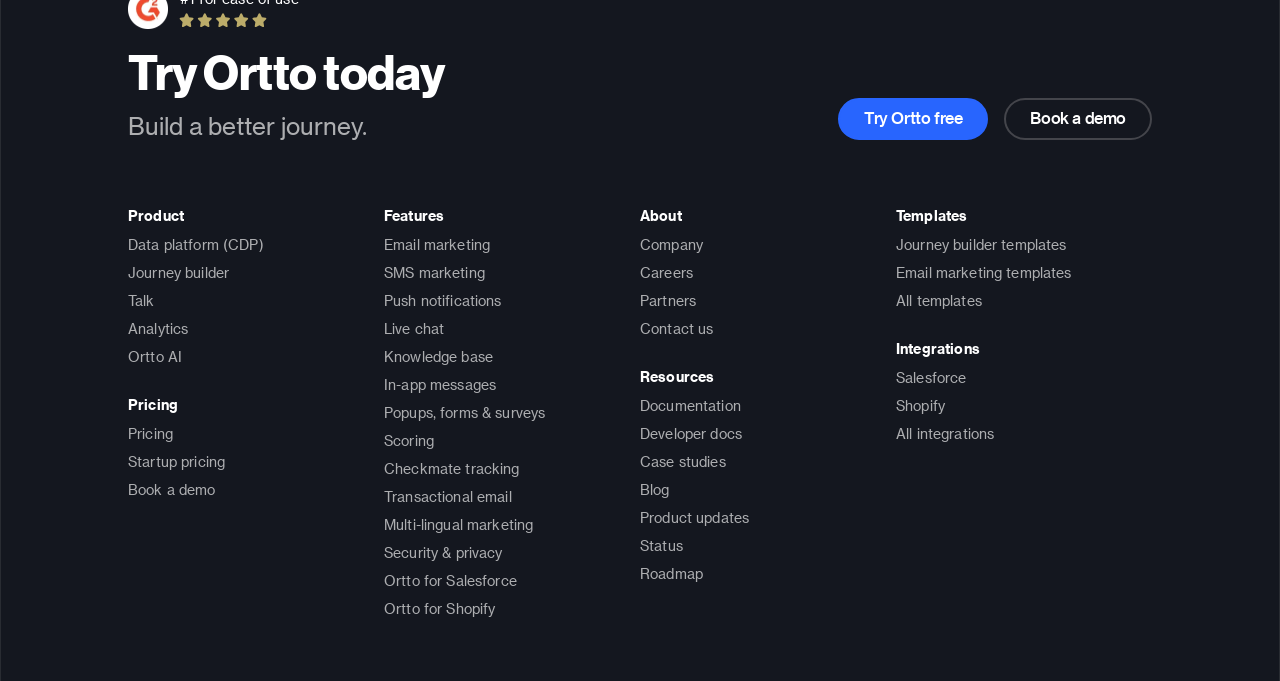Please find the bounding box coordinates for the clickable element needed to perform this instruction: "Learn about the company".

[0.5, 0.346, 0.549, 0.371]